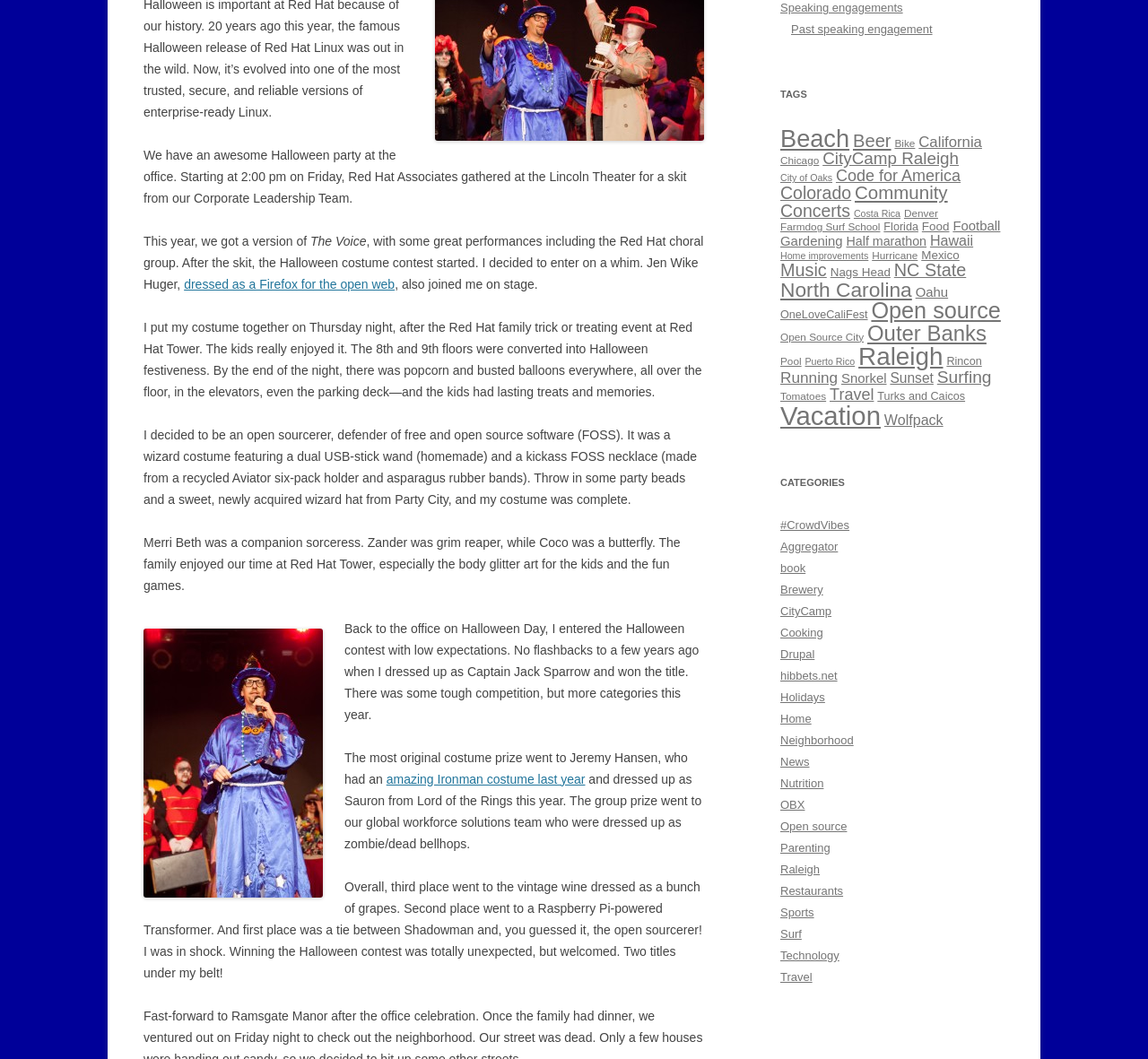Locate the UI element that matches the description CityCamp Raleigh in the webpage screenshot. Return the bounding box coordinates in the format (top-left x, top-left y, bottom-right x, bottom-right y), with values ranging from 0 to 1.

[0.717, 0.141, 0.835, 0.159]